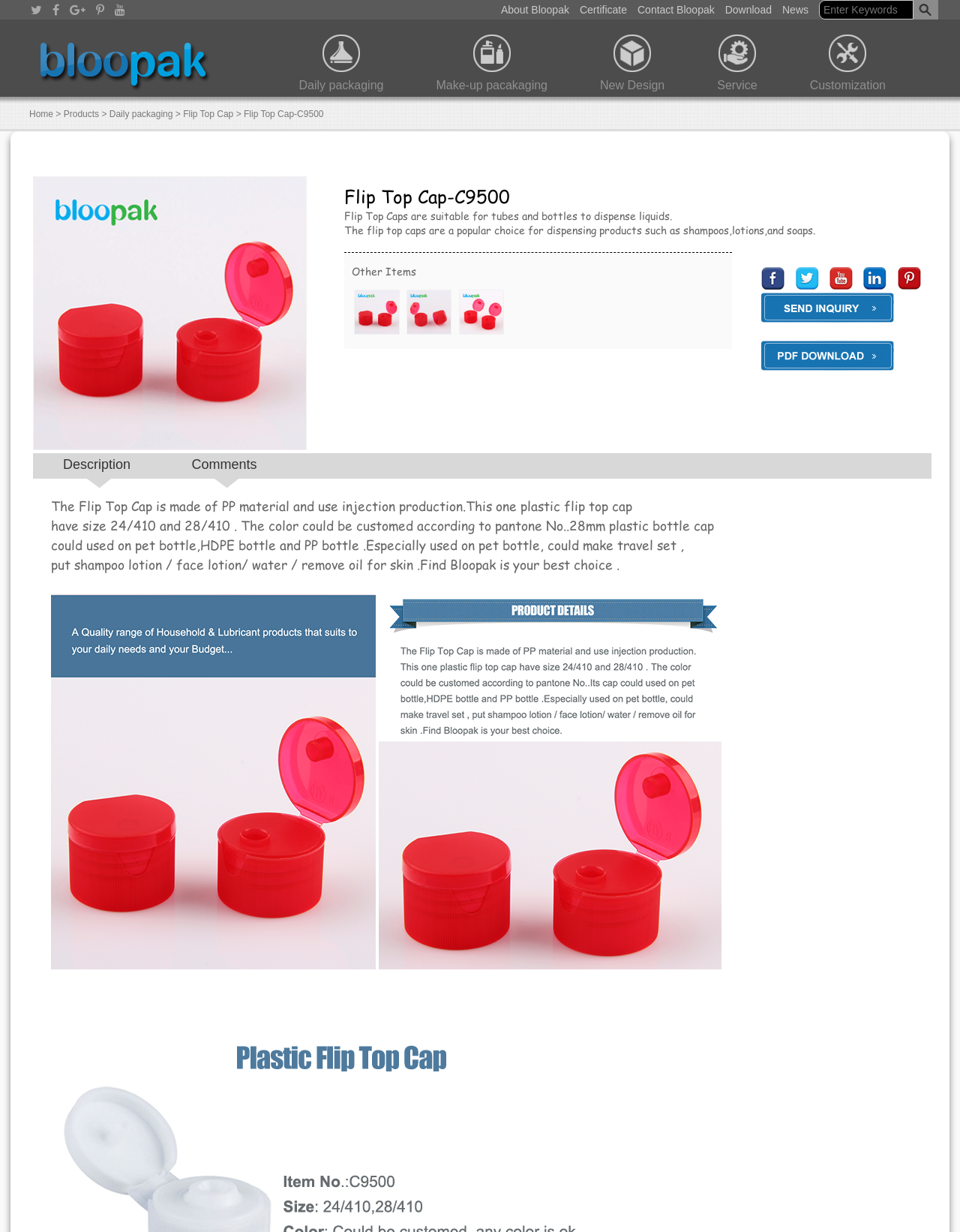What material is the Flip Top Cap made of?
Using the image, provide a detailed and thorough answer to the question.

I found this information by reading the static text that says 'The Flip Top Cap is made of PP material and use injection production.' This text is describing the characteristics of the Flip Top Cap, and it mentions the material it's made of.